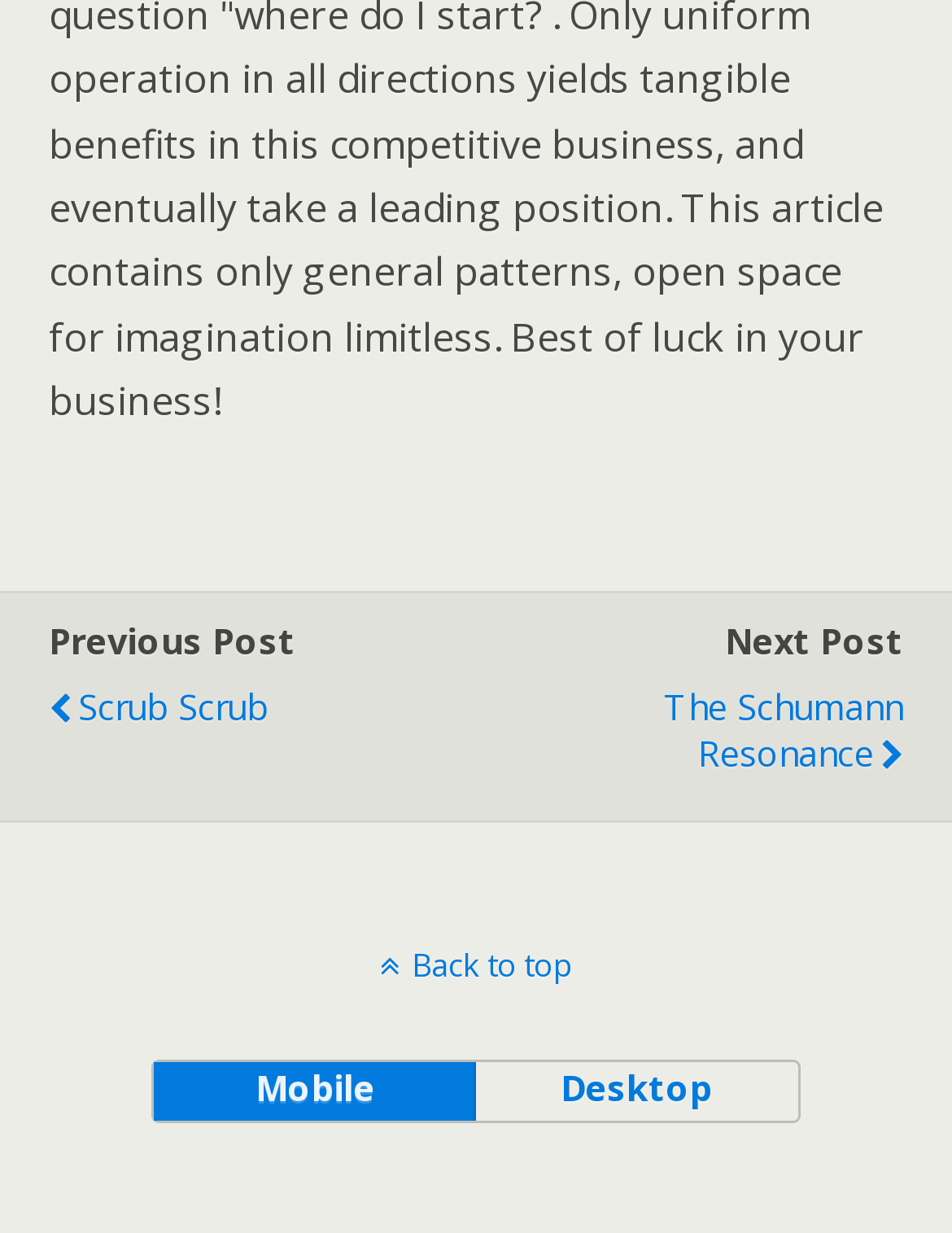Based on the image, provide a detailed response to the question:
What is the title of the current post?

The link element with the text 'The Schumann Resonance' is located at the center of the page, suggesting that it is the title of the current post.